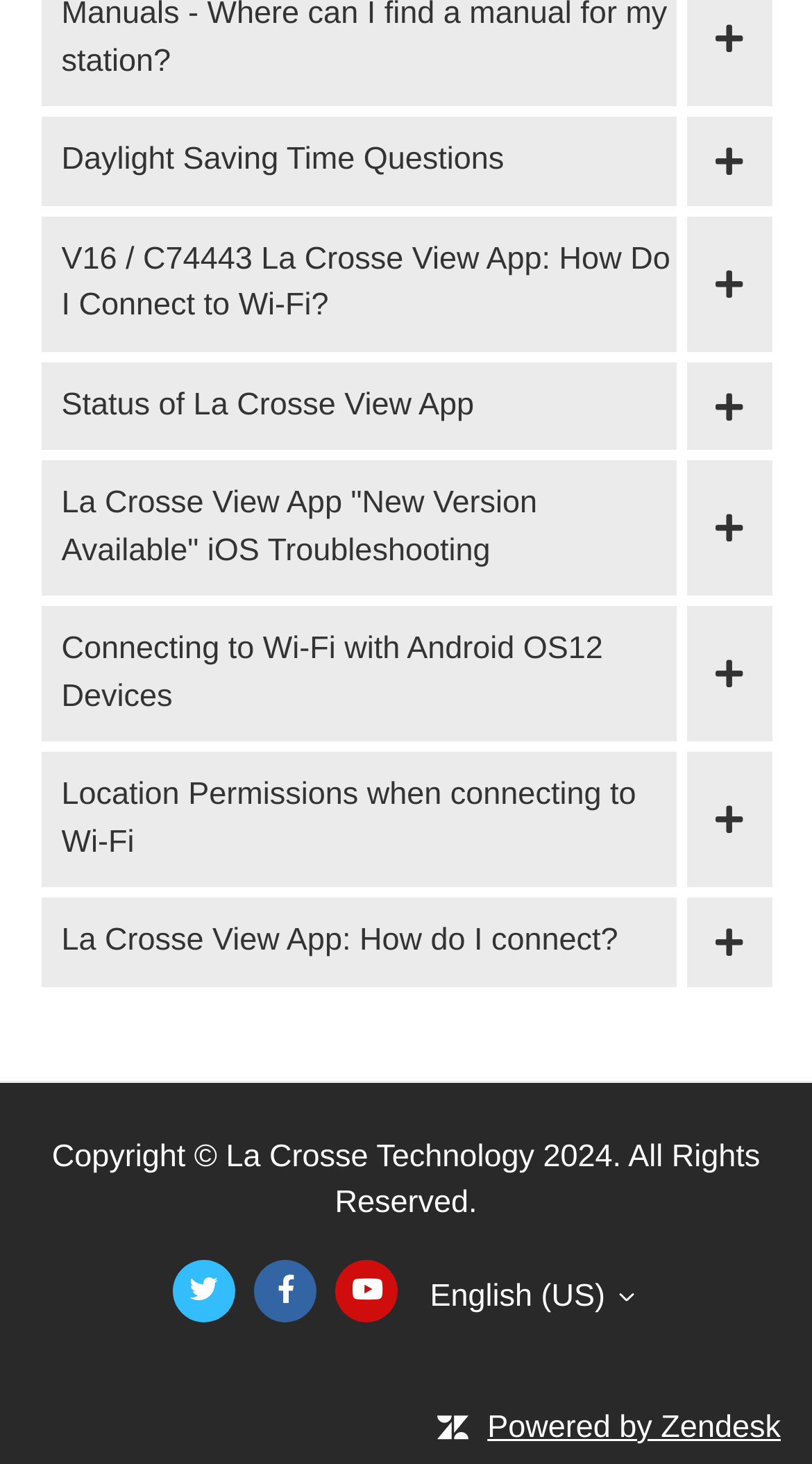Please identify the bounding box coordinates of the region to click in order to complete the given instruction: "View Lavender Rose Mix Bouquet EF-729 details". The coordinates should be four float numbers between 0 and 1, i.e., [left, top, right, bottom].

None